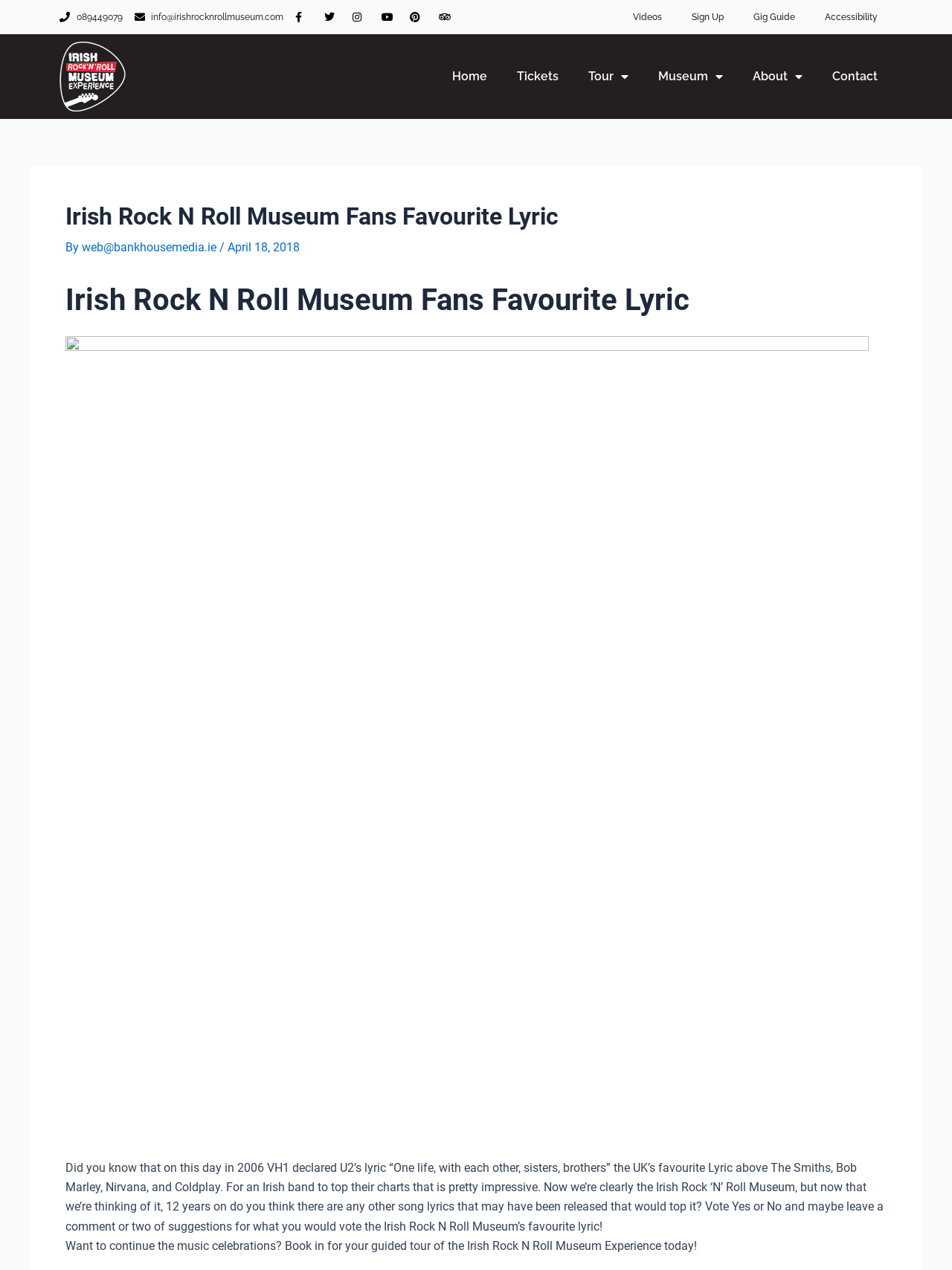Please give a short response to the question using one word or a phrase:
What is the position of the 'Videos' link?

Right side